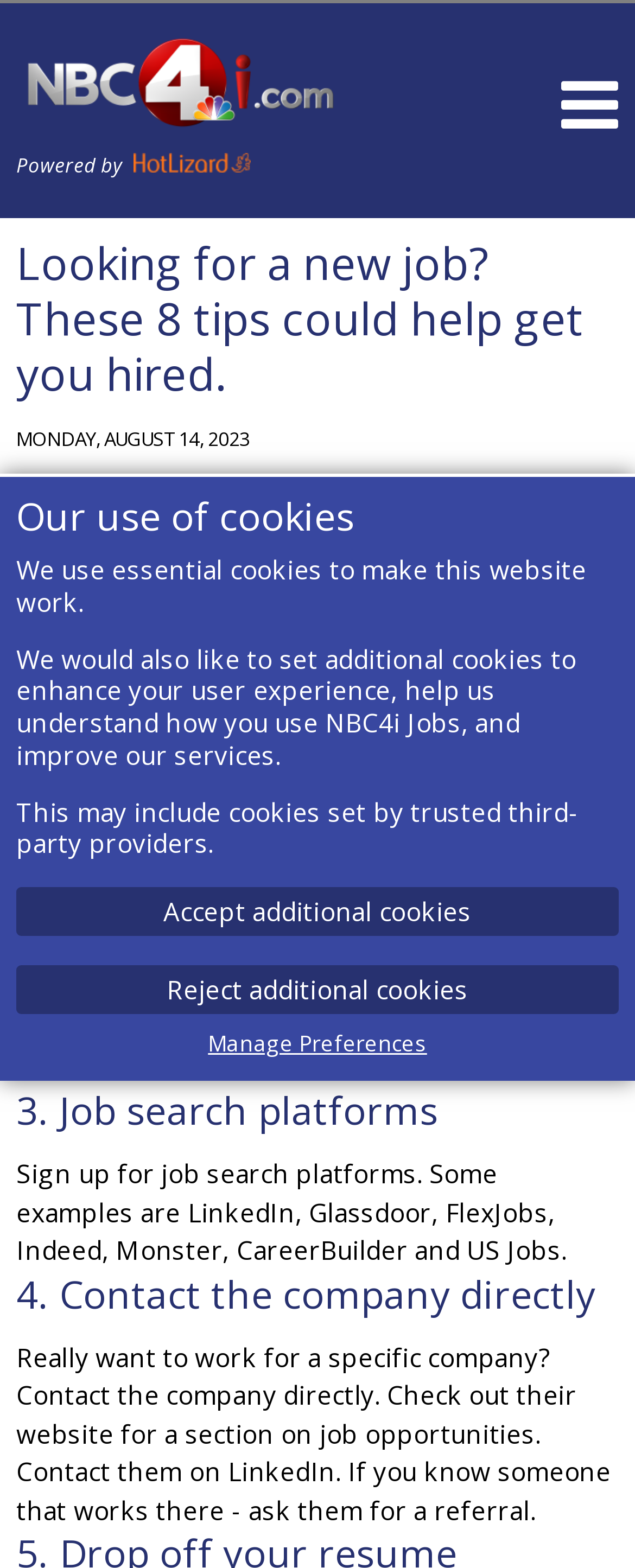Find the headline of the webpage and generate its text content.

Looking for a new job? These 8 tips could help get you hired.